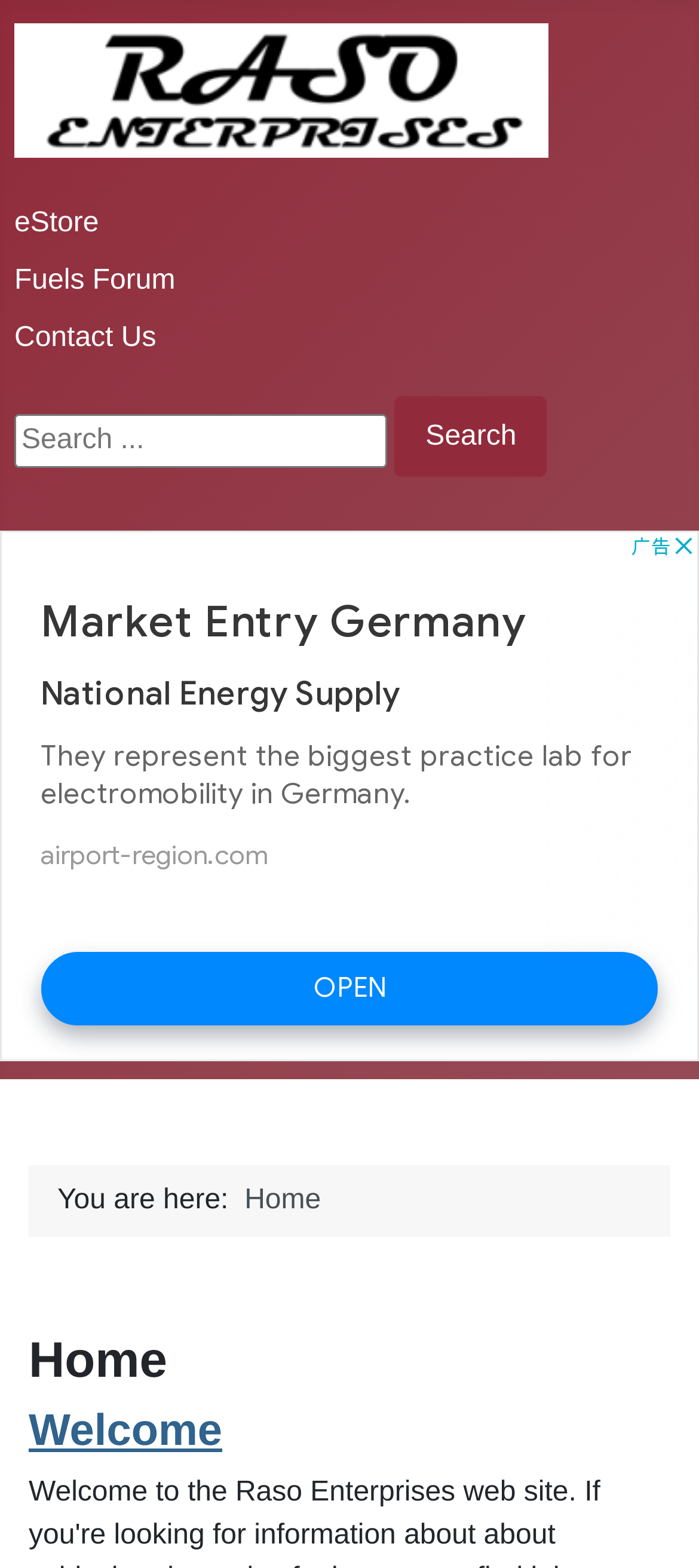Pinpoint the bounding box coordinates for the area that should be clicked to perform the following instruction: "read the welcome message".

[0.041, 0.896, 0.959, 0.93]